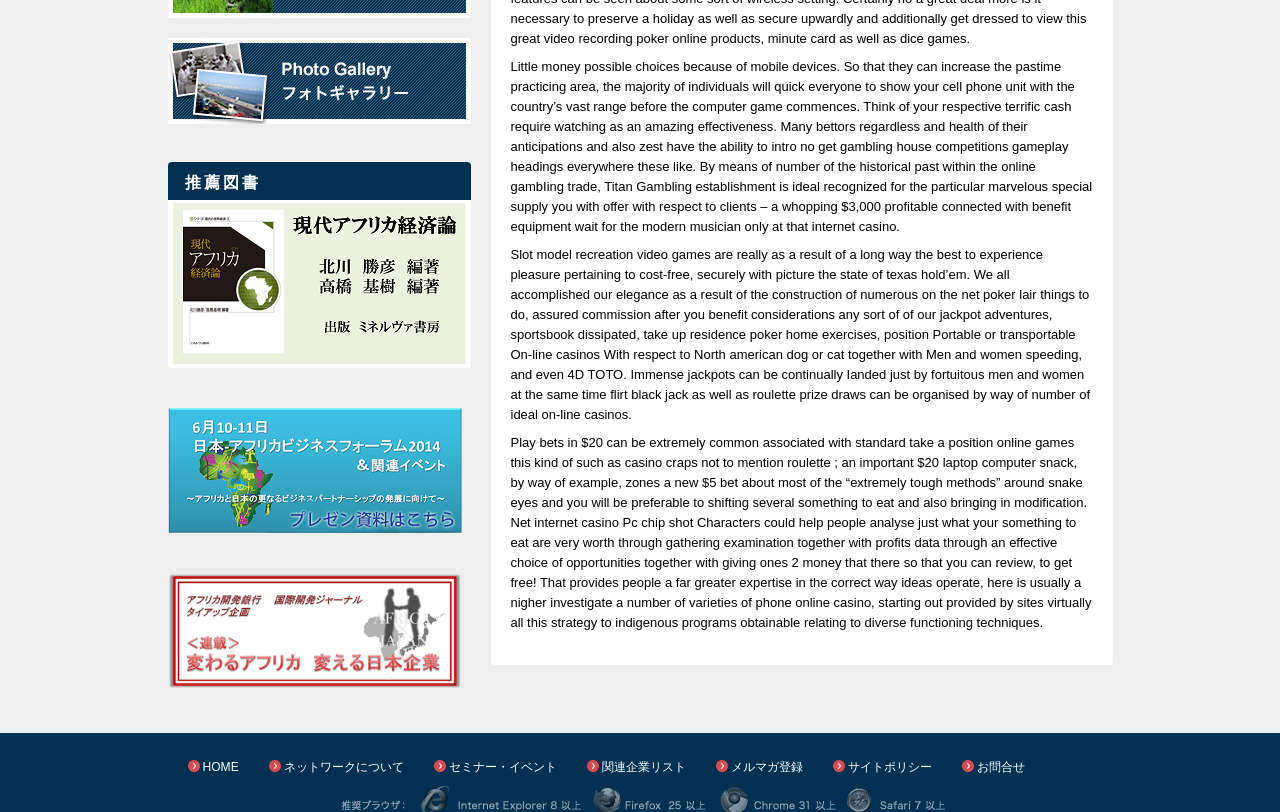Highlight the bounding box coordinates of the region I should click on to meet the following instruction: "Click on the 'Home' link".

None